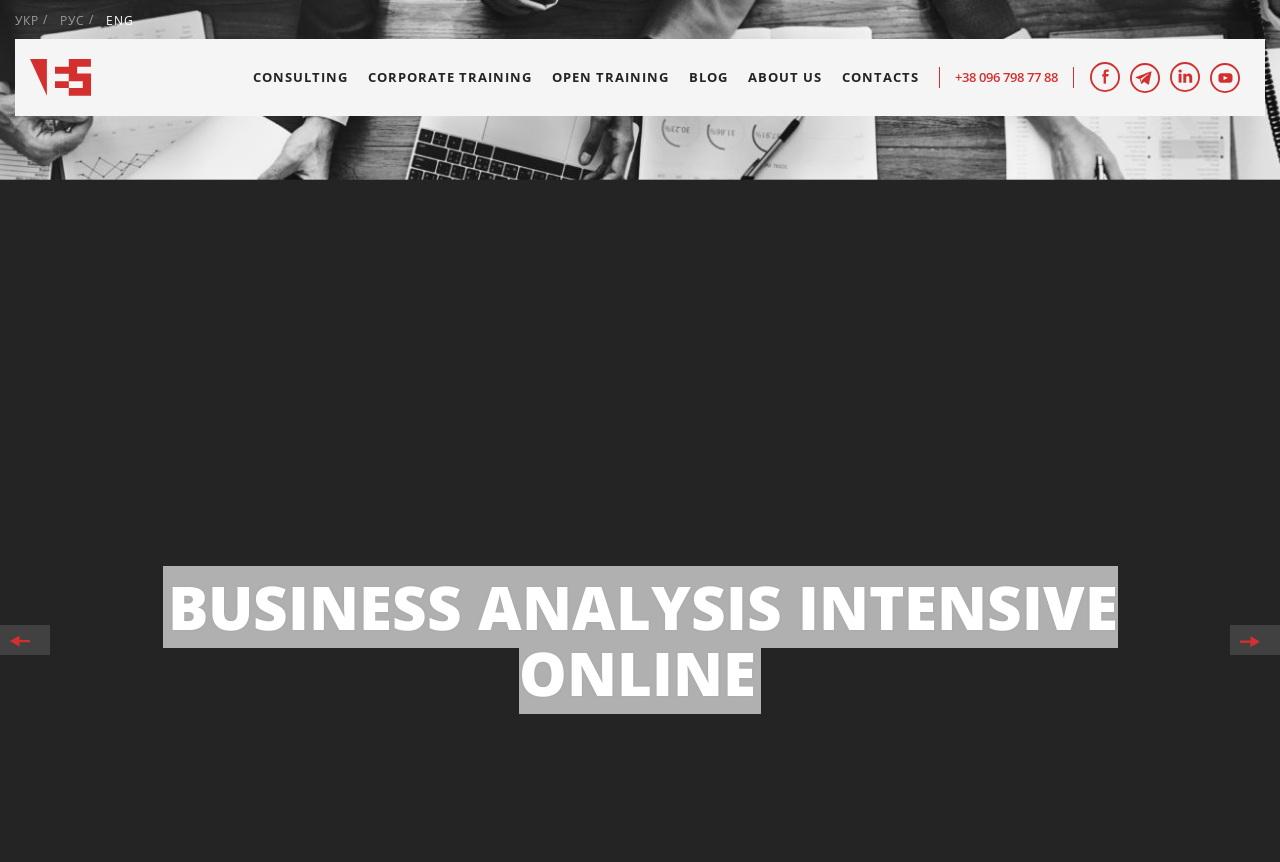Give an extensive and precise description of the webpage.

This webpage is about Business Analysis Intensive Online, a monthly course that delves into the profession of a business analyst. At the top left corner, there are three language options: "УКР", "РУС", and "ENG". Next to them, there is a link "E5" with an accompanying image. 

Below these elements, there is a row of links, including "CONSULTING", "CORPORATE TRAINING", "OPEN TRAINING", "BLOG", "ABOUT US", and "CONTACTS". These links are positioned horizontally, with "CONSULTING" on the left and "CONTACTS" on the right.

On the right side of the page, there are several social media links, including three identical links with accompanying images, a "youtube" link with an image, and a phone number "+38 096 798 77 88" with an image.

At the bottom of the page, there are two promotional links: "Бесплатный вебинар "Симптомы, что ваша компания доросла до построения PMO"" on the left and "Project Management: Deep Dive Online" on the right. Each of these links has an accompanying image.

The main content of the page is headed by a large heading "BUSINESS ANALYSIS INTENSIVE ONLINE", which is positioned in the middle of the page.